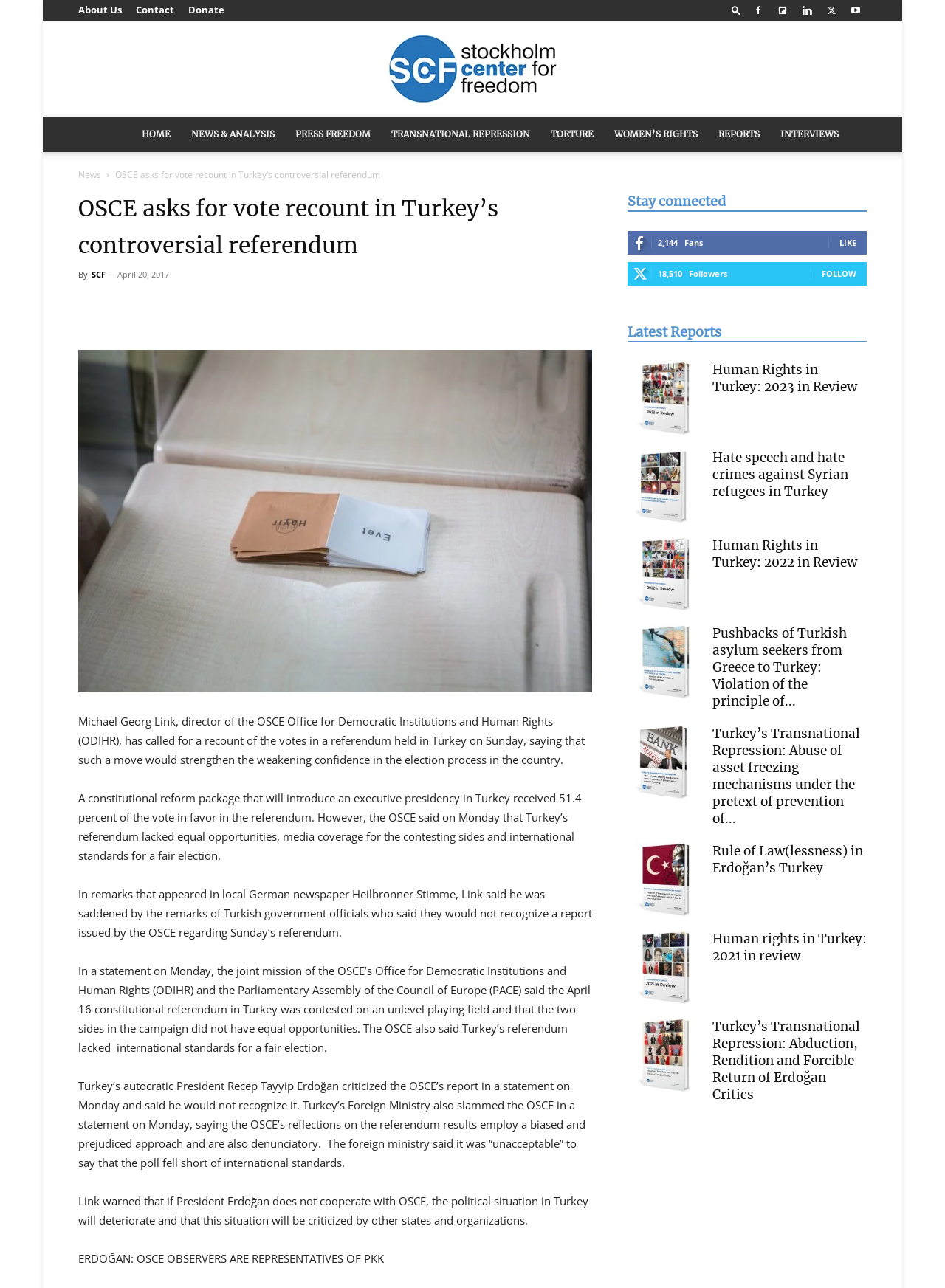What is the percentage of votes in favor of the constitutional reform package in Turkey?
Answer the question with just one word or phrase using the image.

51.4 percent